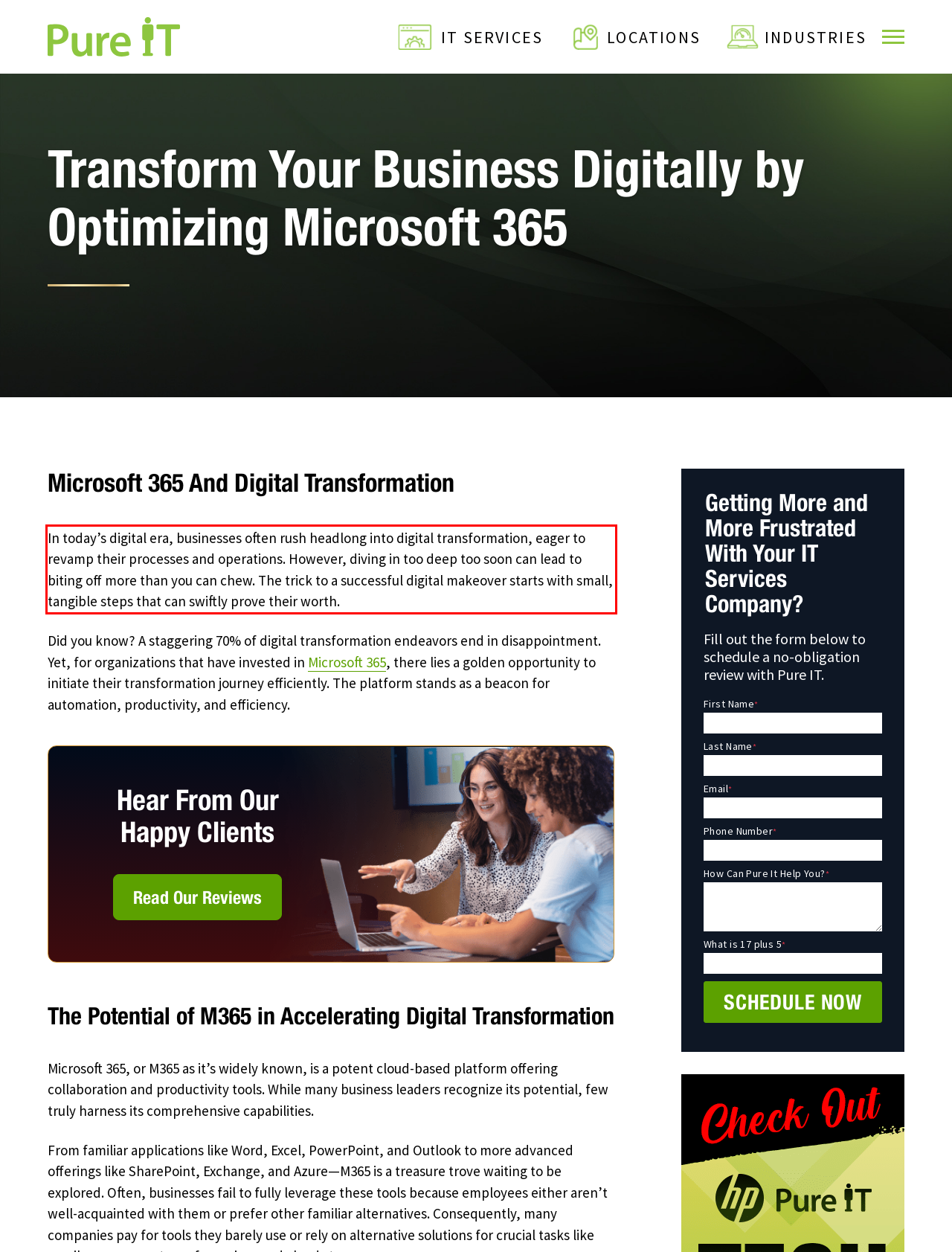Please analyze the provided webpage screenshot and perform OCR to extract the text content from the red rectangle bounding box.

In today’s digital era, businesses often rush headlong into digital transformation, eager to revamp their processes and operations. However, diving in too deep too soon can lead to biting off more than you can chew. The trick to a successful digital makeover starts with small, tangible steps that can swiftly prove their worth.